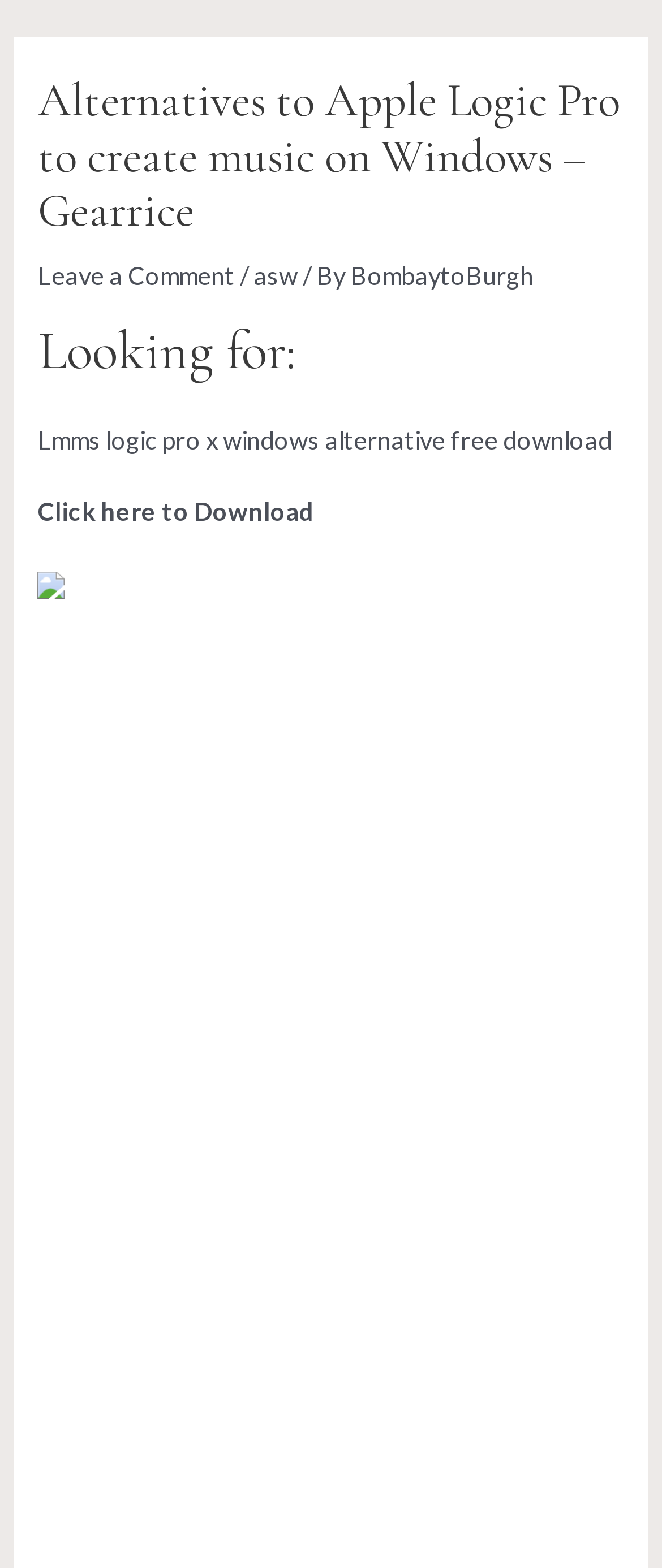Specify the bounding box coordinates of the area that needs to be clicked to achieve the following instruction: "Watch YouTube videos".

None